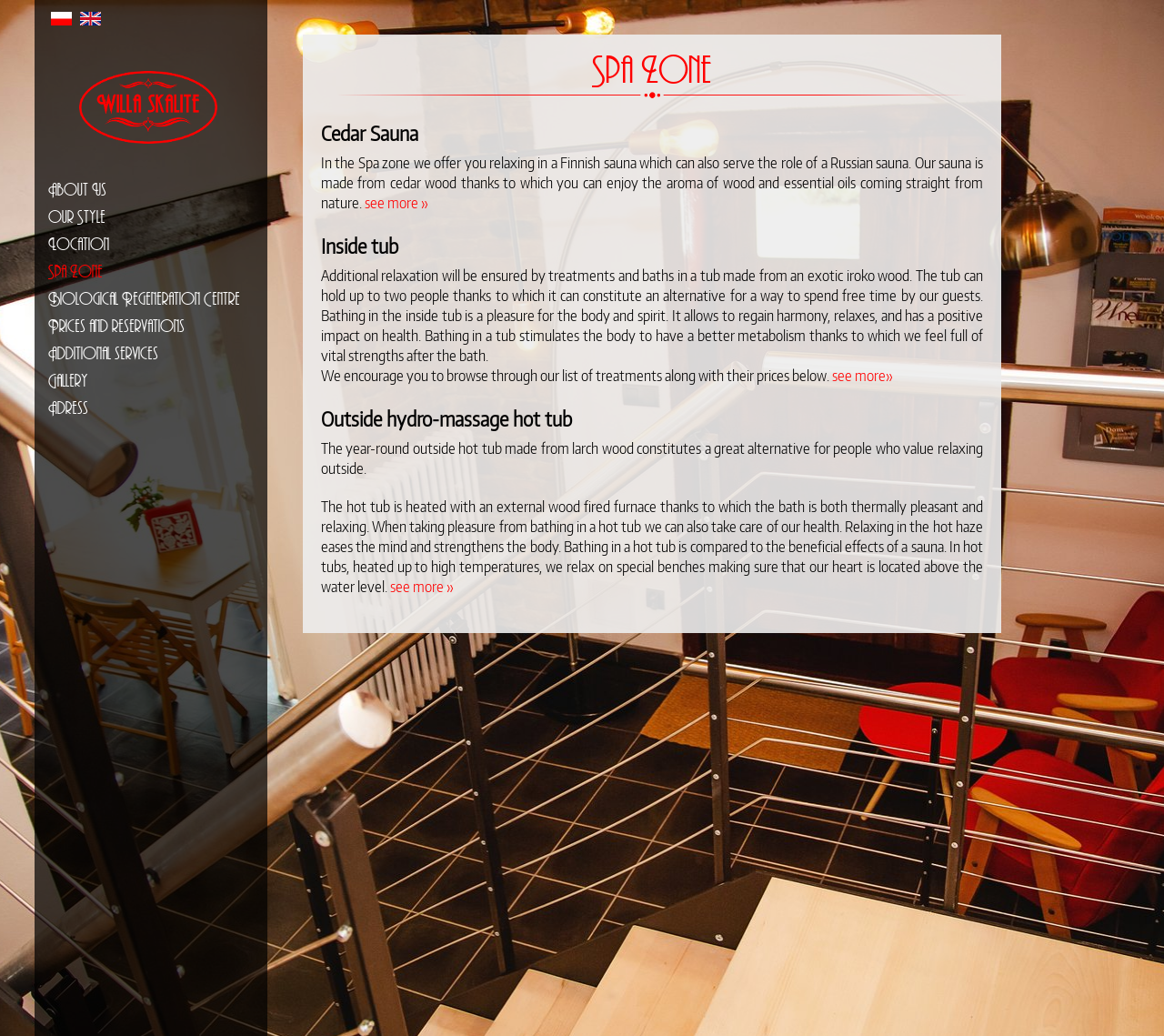Give a detailed explanation of the elements present on the webpage.

The webpage is about the Spa Zone at Willa Skalite, a relaxation and wellness center. At the top, there are several links to different sections of the website, including "About Us", "Our Style", "Location", and more. 

Below the links, there is a main section with three headings: "Spa Zone", "Cedar Sauna", and "Inside tub". The "Spa Zone" heading is followed by a description of the Finnish sauna, which is made of cedar wood and offers a relaxing experience with the aroma of wood and essential oils. There is a "see more" link below this description.

The "Cedar Sauna" section is followed by a description of the inside tub, which is made of exotic iroko wood and can accommodate up to two people. The text explains the benefits of bathing in the inside tub, including relaxation, harmony, and improved health. There is another "see more" link below this description.

Further down, there is a section about the outside hydro-massage hot tub, which is made of larch wood and offers a relaxing experience year-round. The text describes the benefits of bathing in the hot tub, including relaxation, improved health, and a strengthened body. There is a third "see more" link below this description.